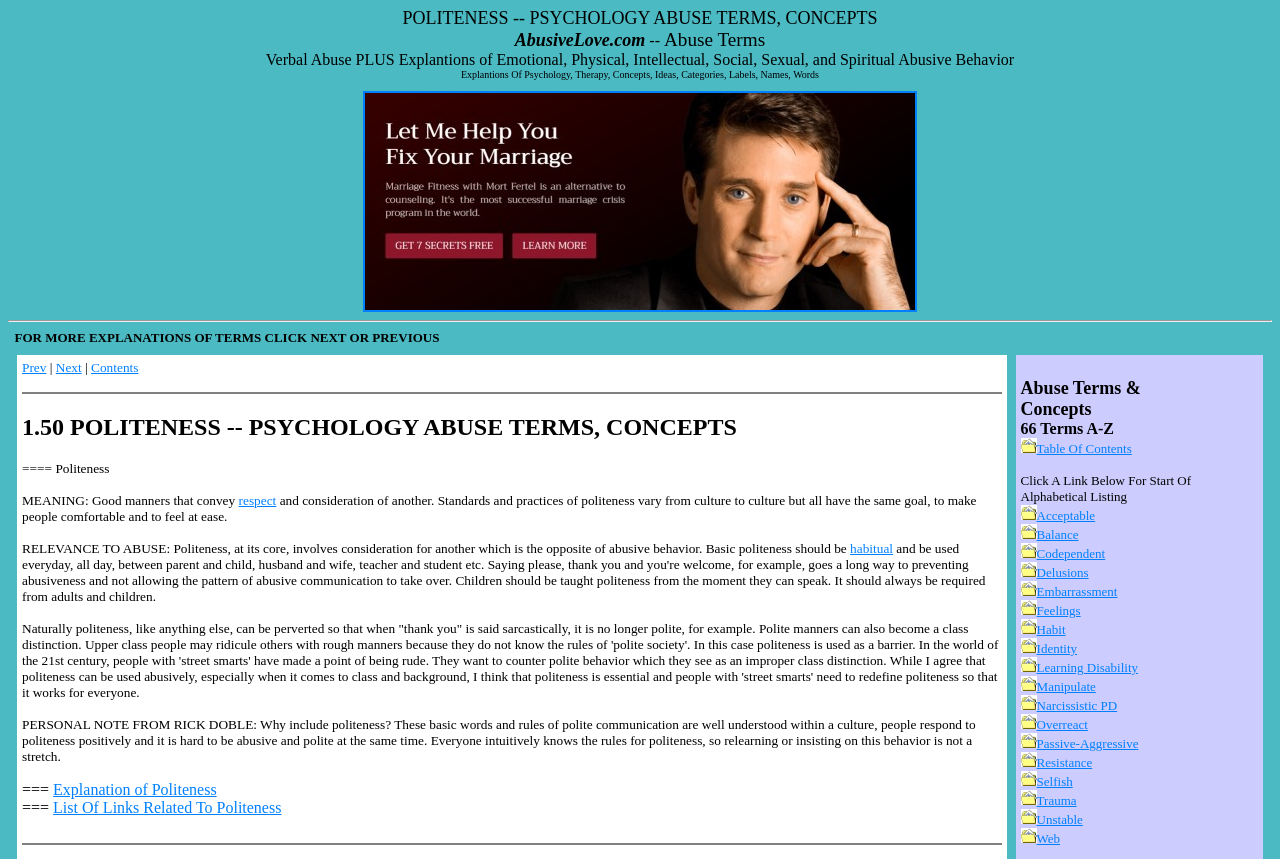Please identify the bounding box coordinates of the clickable area that will fulfill the following instruction: "Click on the 'Prev' link". The coordinates should be in the format of four float numbers between 0 and 1, i.e., [left, top, right, bottom].

[0.017, 0.419, 0.036, 0.437]